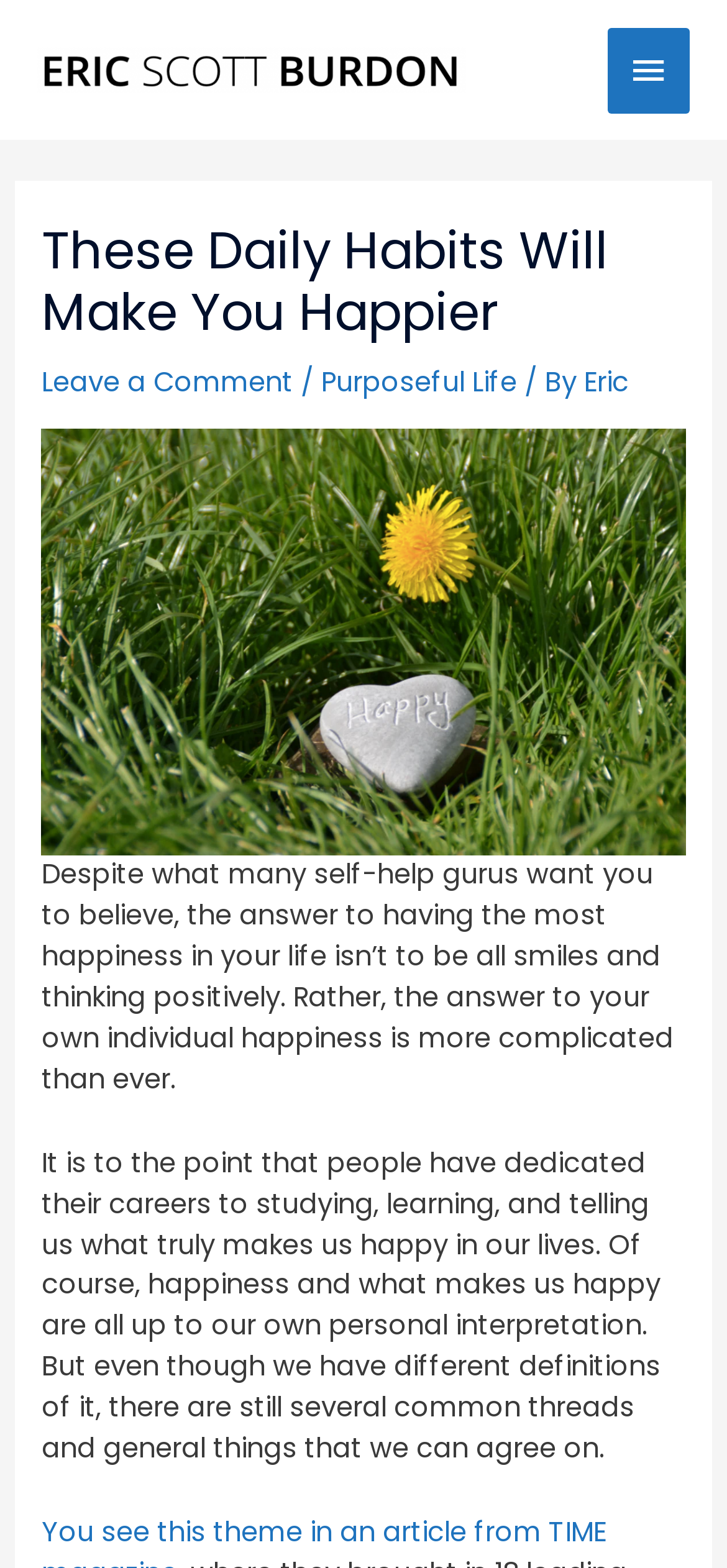Please find the bounding box coordinates (top-left x, top-left y, bottom-right x, bottom-right y) in the screenshot for the UI element described as follows: Main Menu

[0.836, 0.017, 0.949, 0.072]